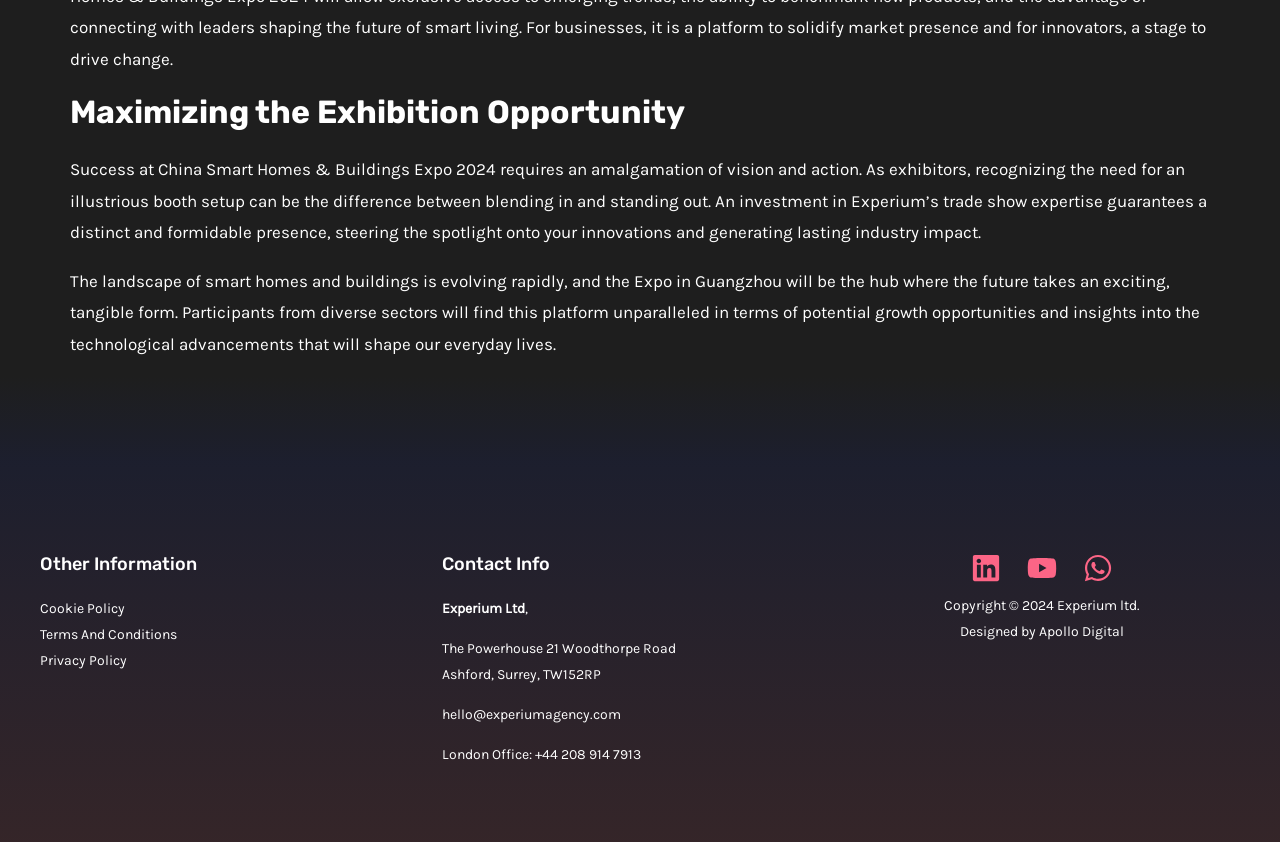Can you identify the bounding box coordinates of the clickable region needed to carry out this instruction: 'Click on the LinkedIn link'? The coordinates should be four float numbers within the range of 0 to 1, stated as [left, top, right, bottom].

[0.758, 0.657, 0.782, 0.692]